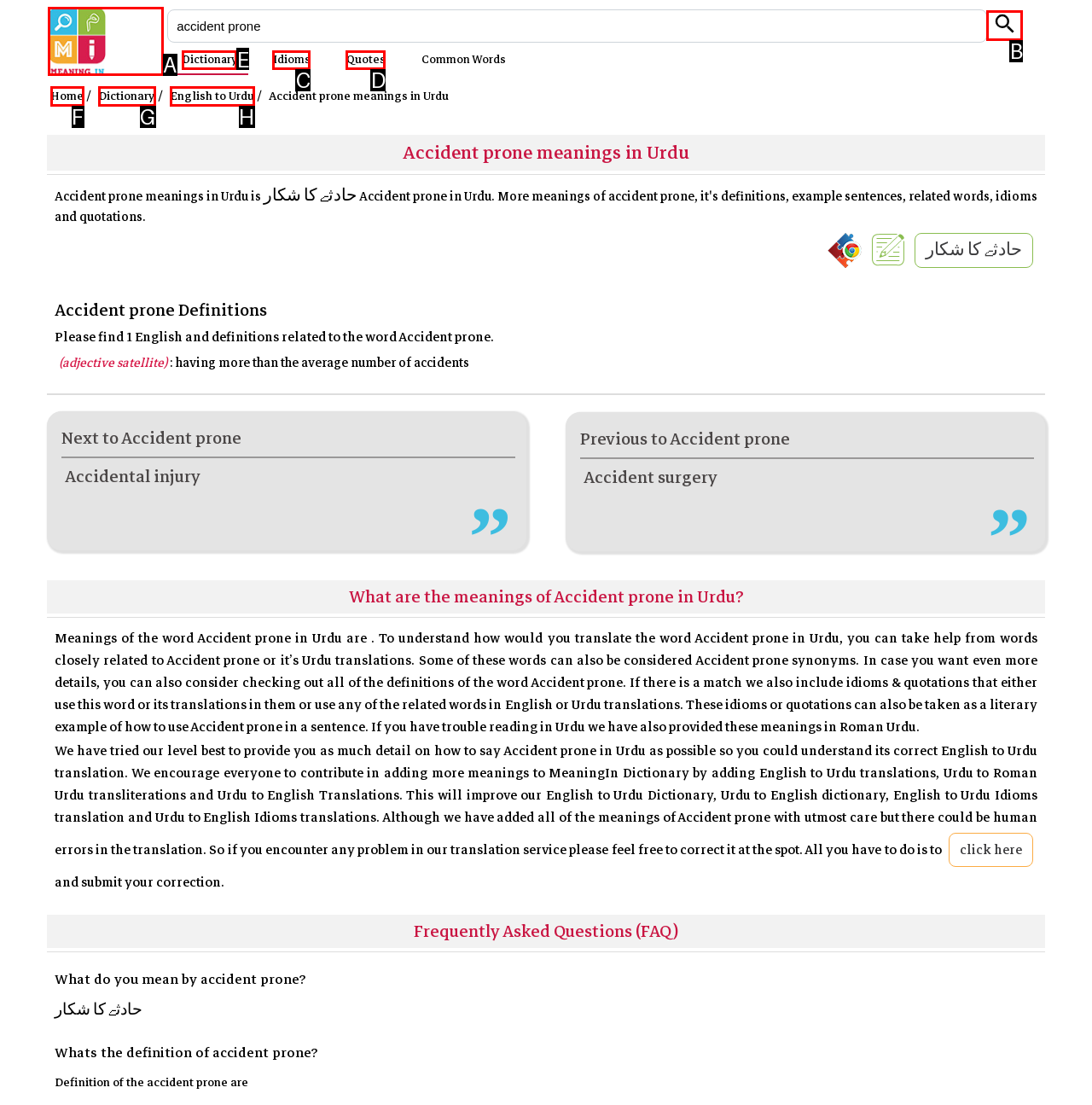Tell me which option I should click to complete the following task: Click on the Dictionary link
Answer with the option's letter from the given choices directly.

E